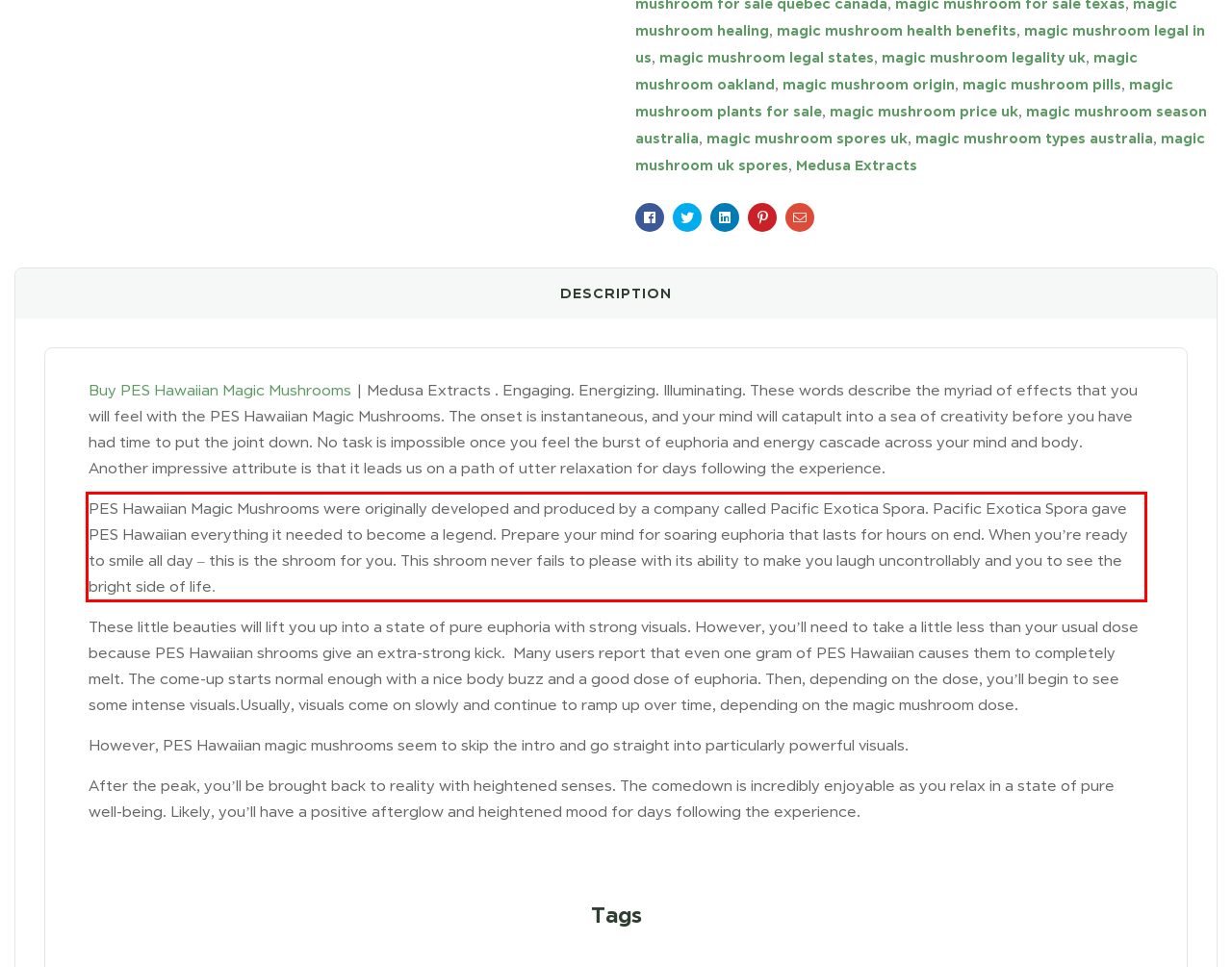Identify the red bounding box in the webpage screenshot and perform OCR to generate the text content enclosed.

PES Hawaiian Magic Mushrooms were originally developed and produced by a company called Pacific Exotica Spora. Pacific Exotica Spora gave PES Hawaiian everything it needed to become a legend. Prepare your mind for soaring euphoria that lasts for hours on end. When you’re ready to smile all day – this is the shroom for you. This shroom never fails to please with its ability to make you laugh uncontrollably and you to see the bright side of life.